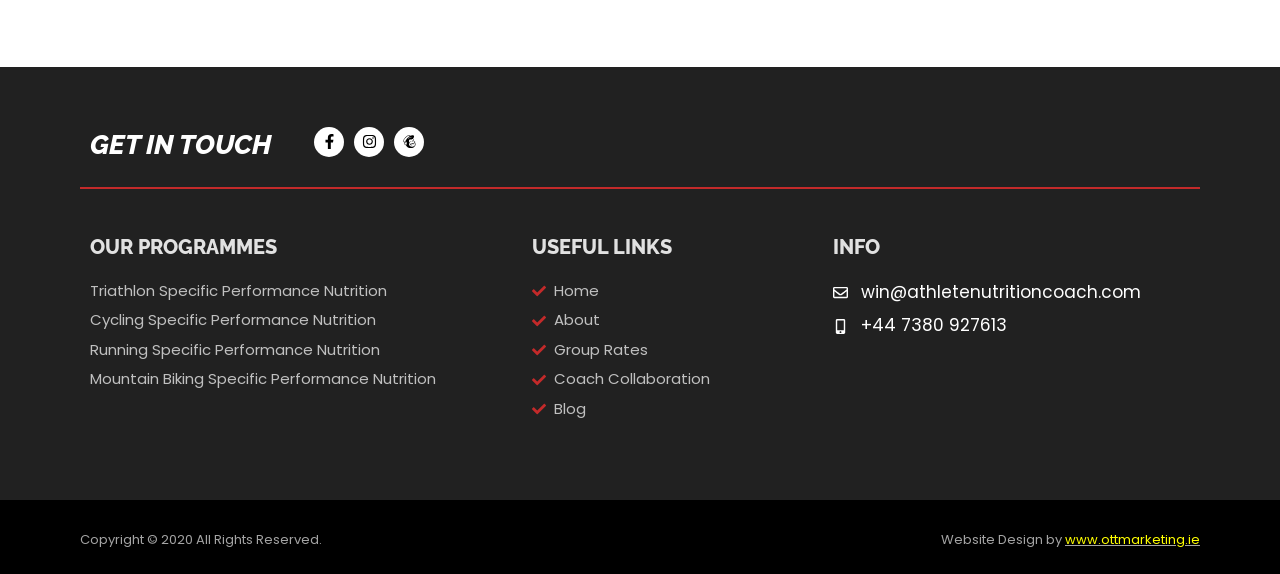Please determine the bounding box coordinates of the element's region to click for the following instruction: "Click on Facebook link".

[0.245, 0.221, 0.269, 0.273]